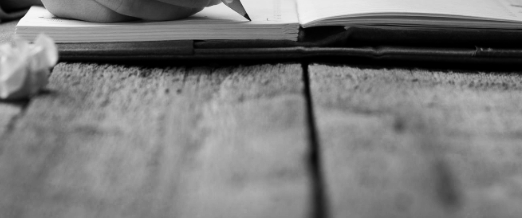What is the surface on which the notebook is placed?
Answer the question with just one word or phrase using the image.

Wooden table